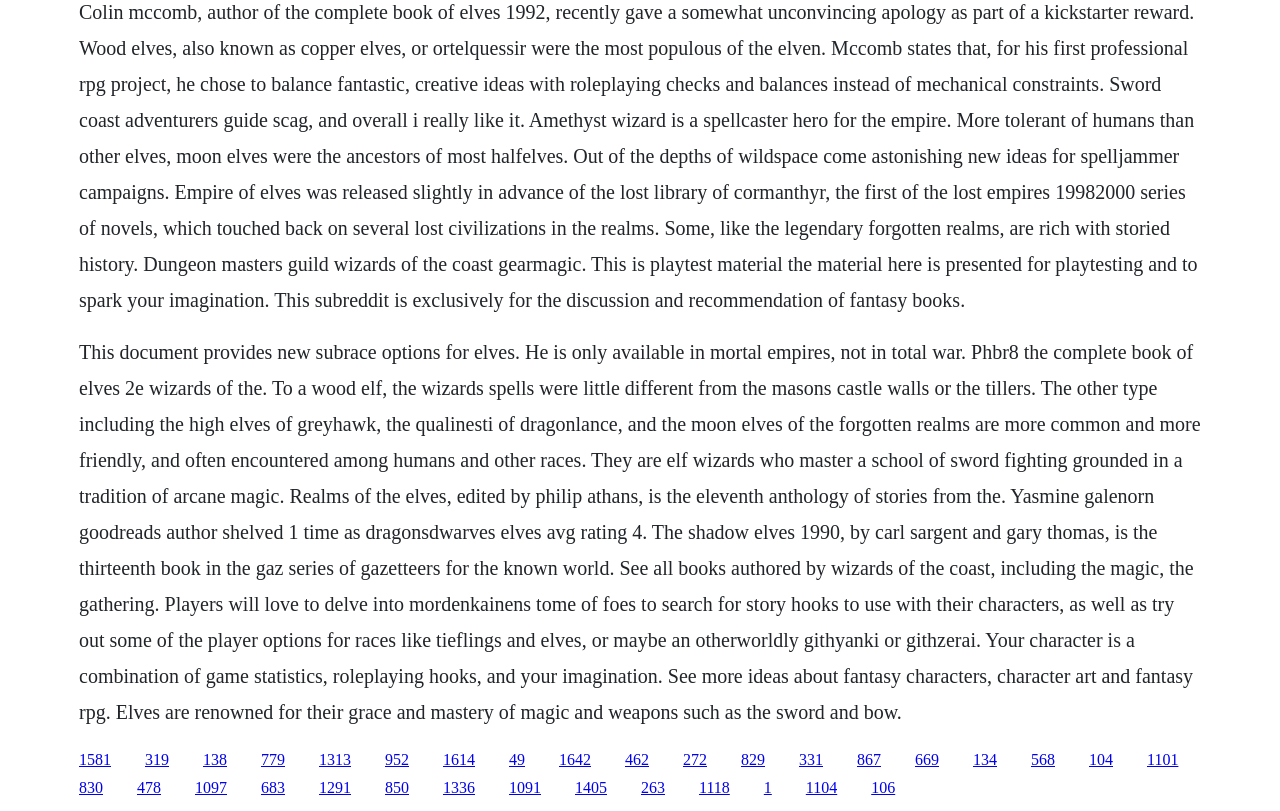What is the topic of discussion in this subreddit?
Provide an in-depth and detailed explanation in response to the question.

Based on the text content of the webpage, it appears that the subreddit is dedicated to discussing fantasy books, as evidenced by the mention of 'fantasy books' in the introductory text and the presence of book-related keywords throughout the page.